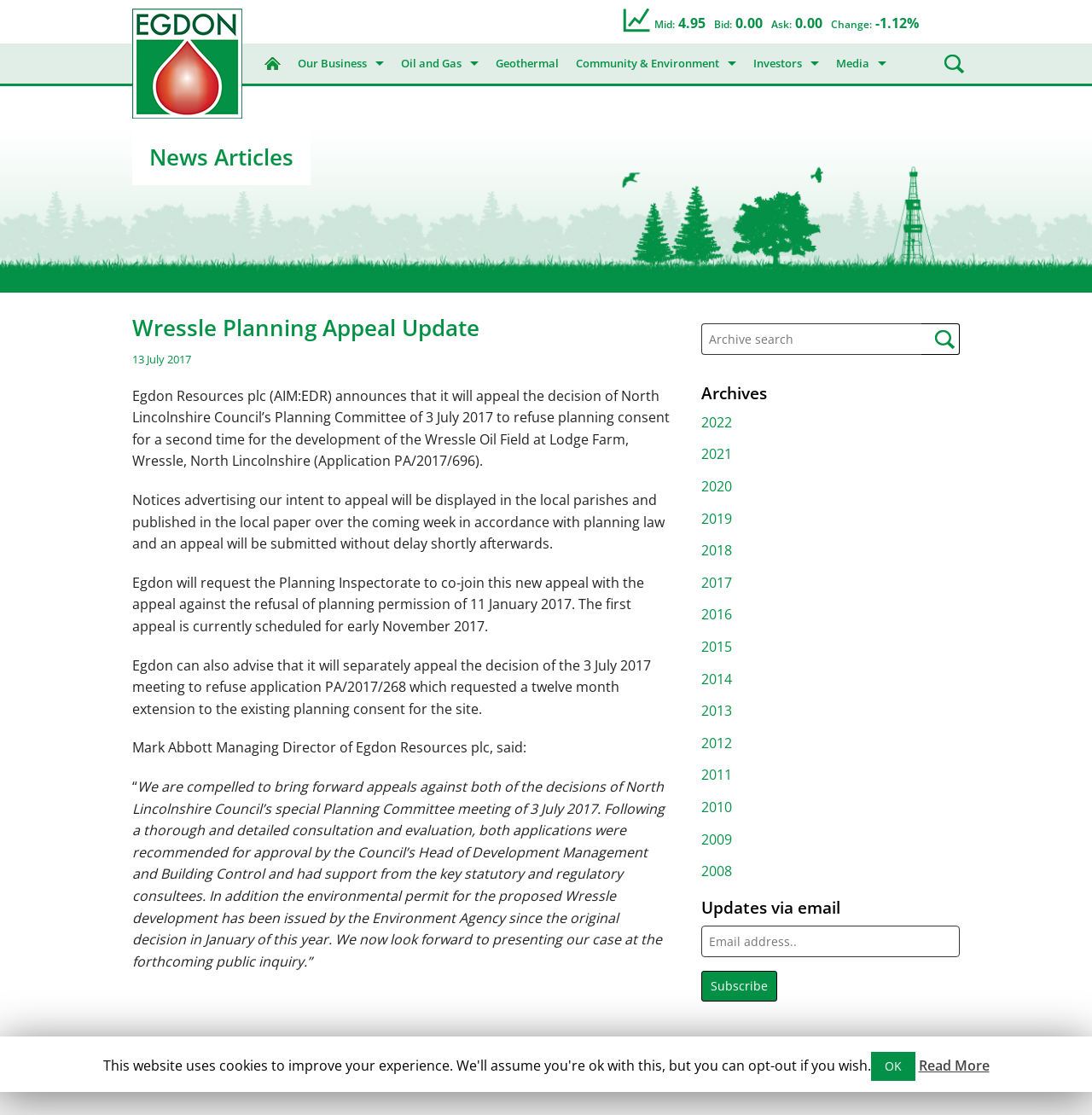What is the purpose of the 'Archive search' textbox?
Respond with a short answer, either a single word or a phrase, based on the image.

To search archives